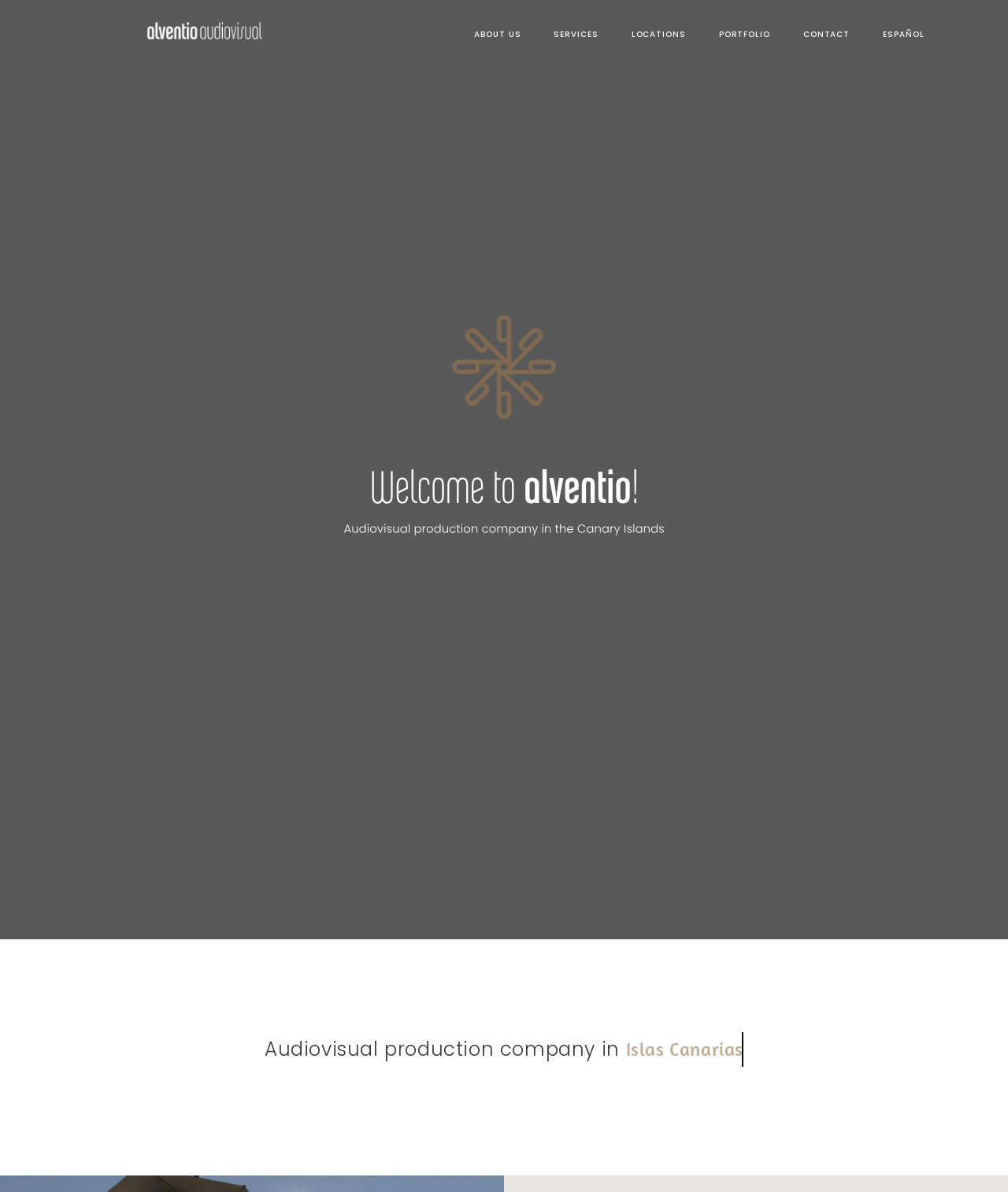What language option is available on the webpage?
Refer to the image and give a detailed answer to the query.

The presence of the 'ESPAÑOL' link suggests that the webpage offers a Spanish language option, allowing users to view the content in Spanish.